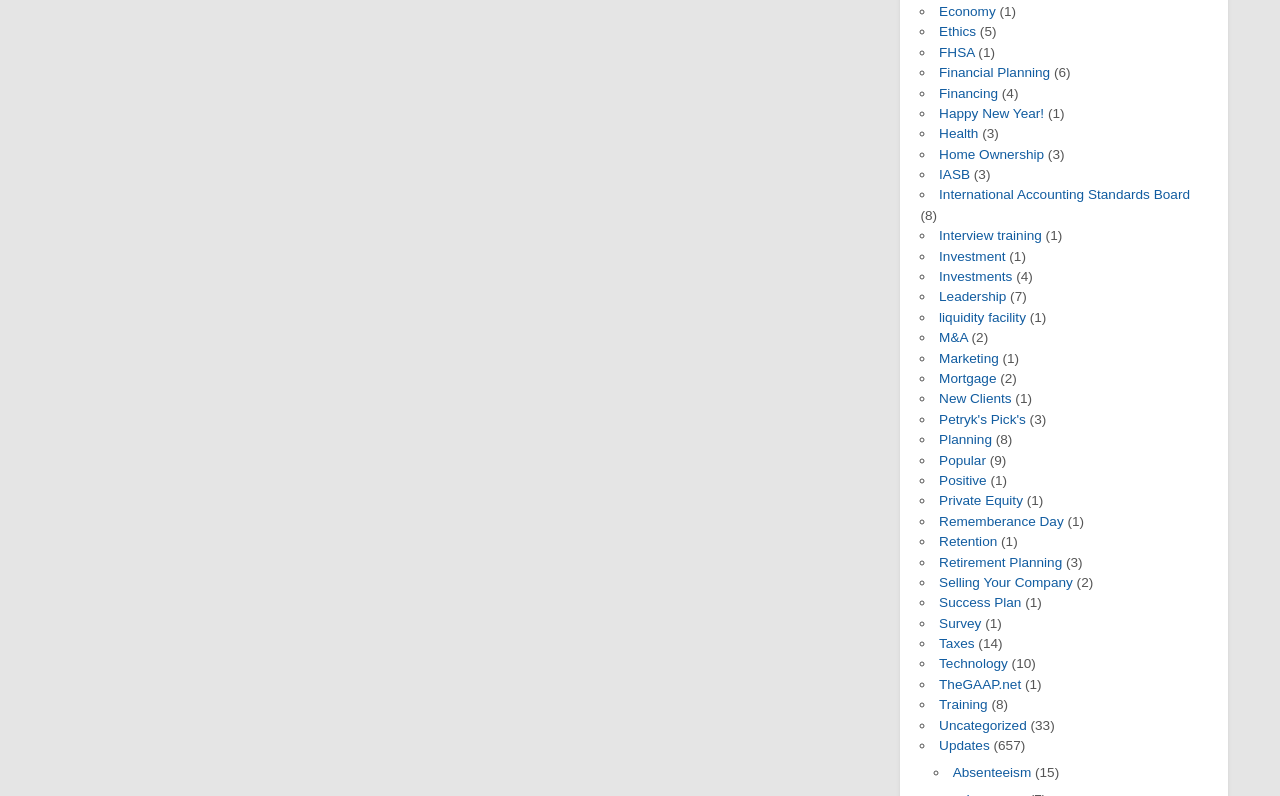What is the first link on the webpage?
Refer to the screenshot and deliver a thorough answer to the question presented.

The first link on the webpage is 'Economy' which is located at the top of the webpage with a list marker '◦' preceding it.